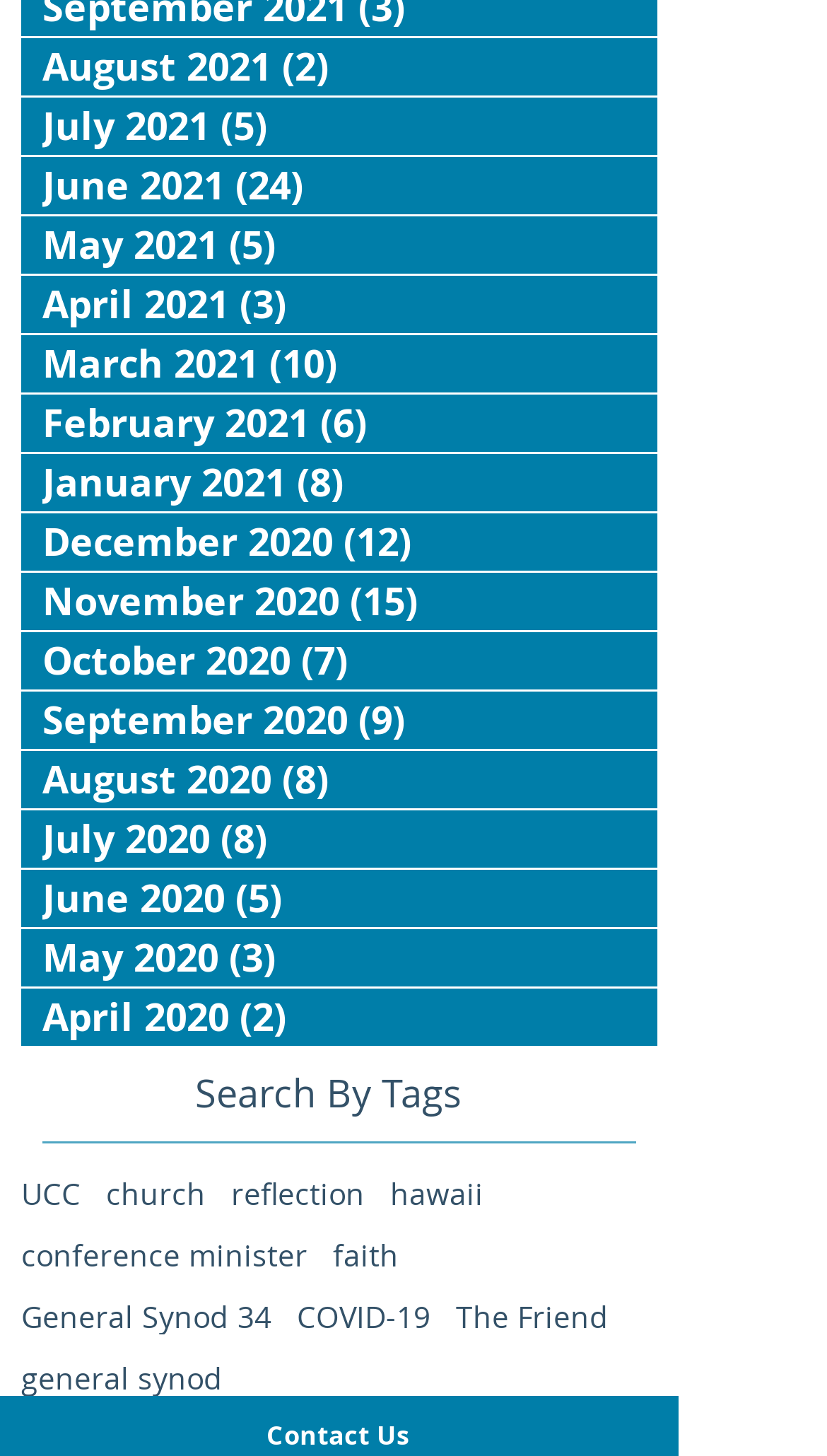Utilize the information from the image to answer the question in detail:
How many months are listed on the webpage?

I counted the number of links on the webpage that represent months, starting from August 2021 and going back to April 2020. There are 18 links in total, each representing a month.